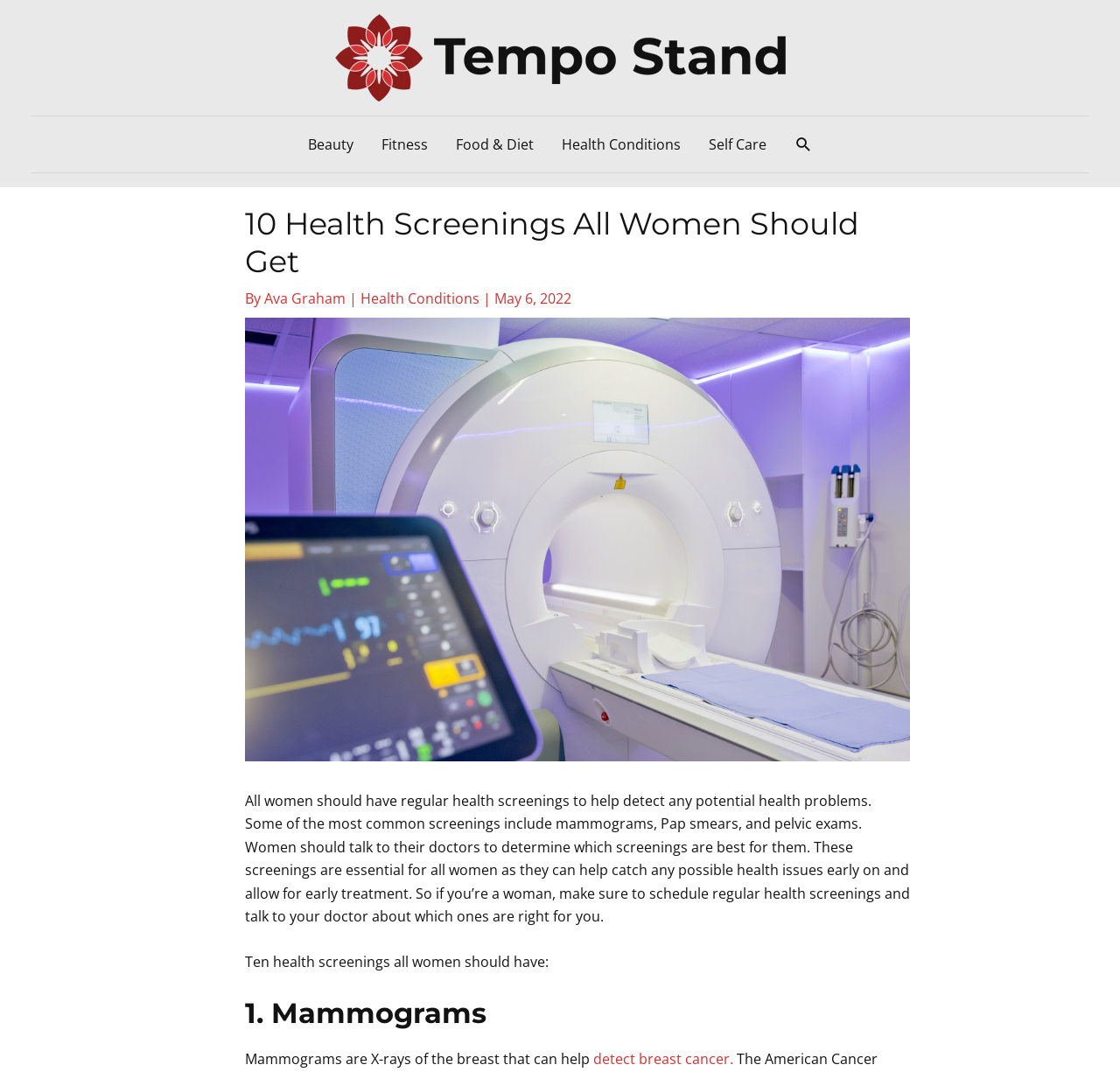Pinpoint the bounding box coordinates of the clickable element to carry out the following instruction: "Search for a topic."

[0.709, 0.126, 0.725, 0.143]